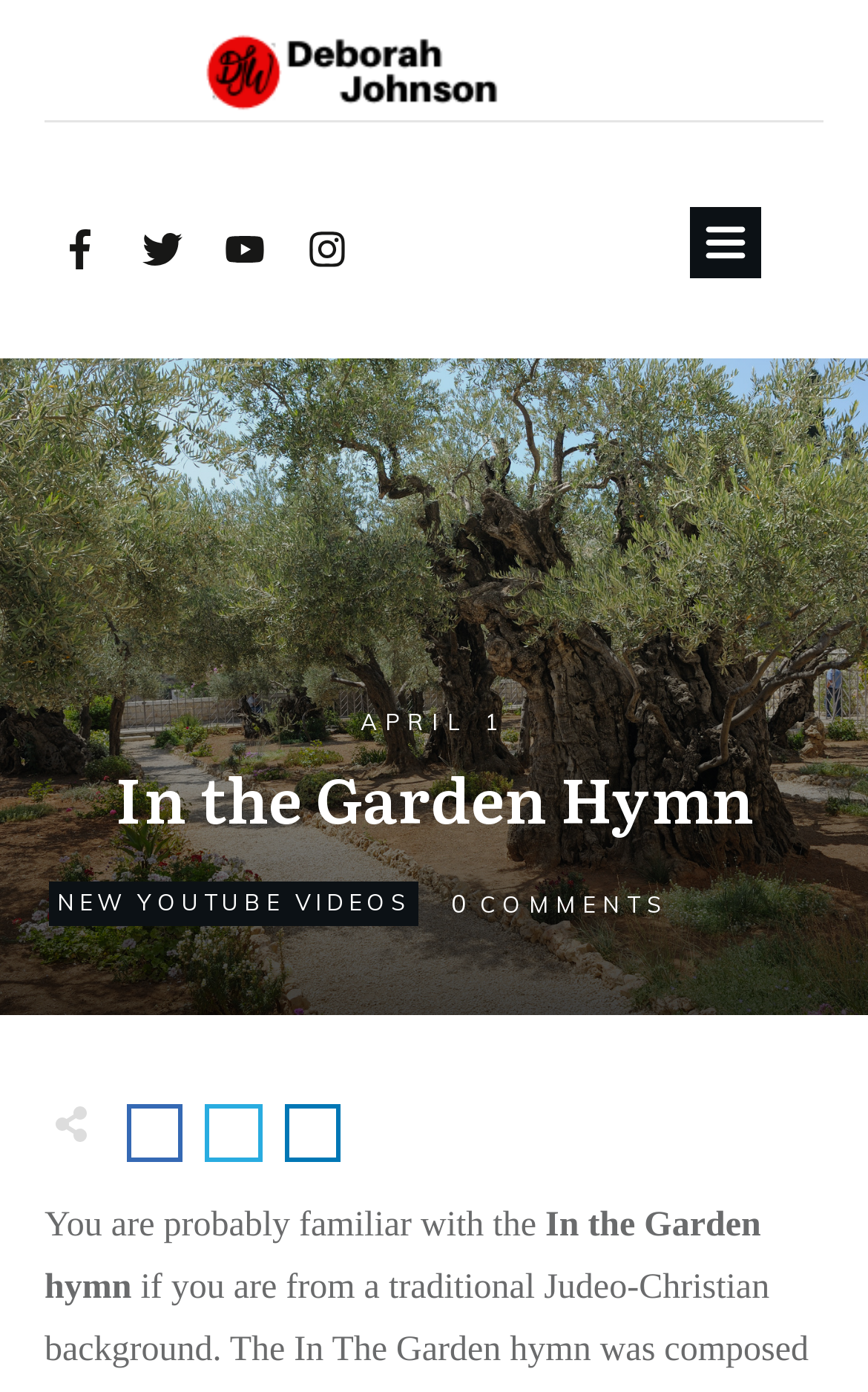Respond with a single word or phrase for the following question: 
What is the text above the comments section?

NEW YOUTUBE VIDEOS